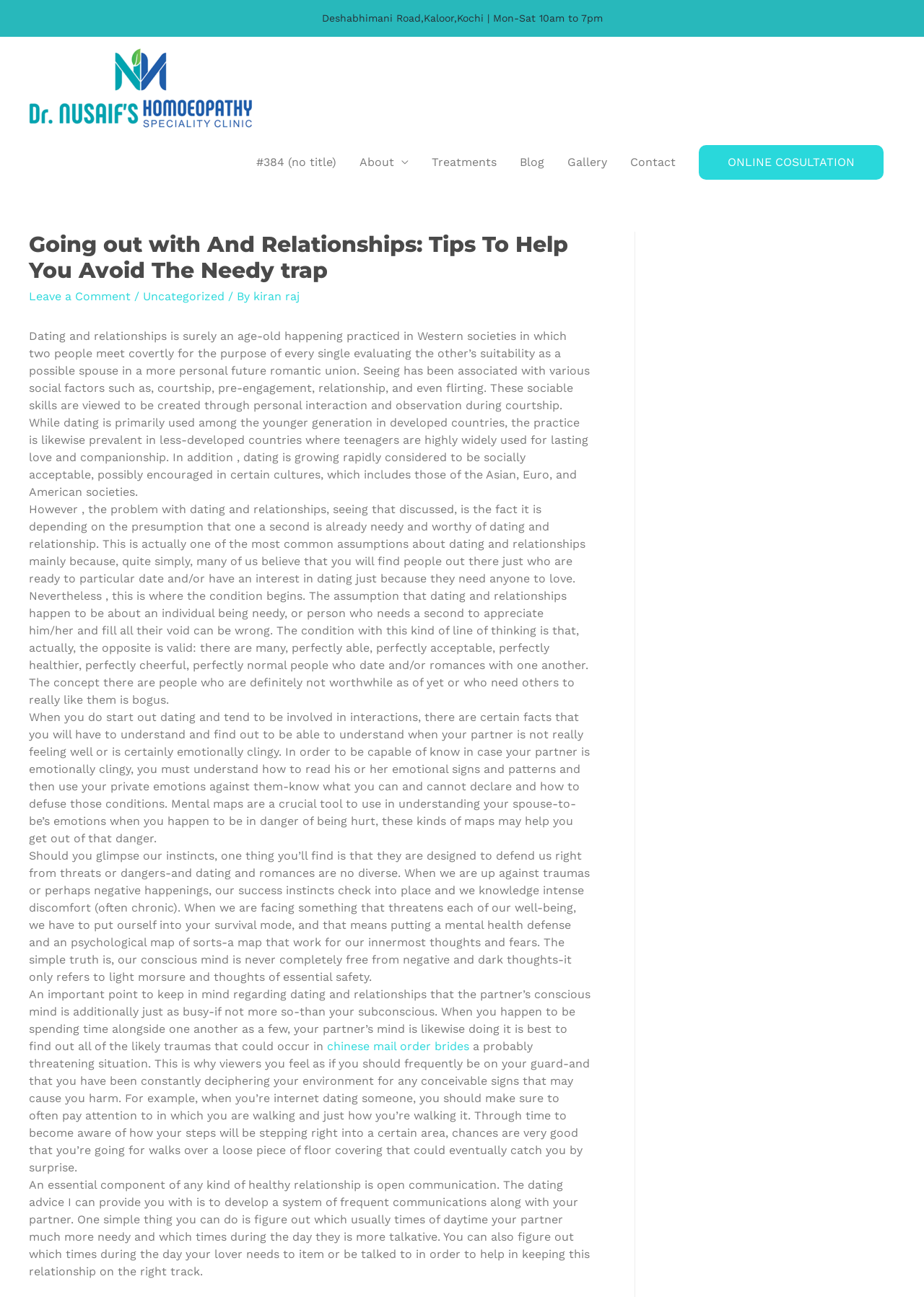Based on the description "chinese mail order brides", find the bounding box of the specified UI element.

[0.354, 0.801, 0.508, 0.812]